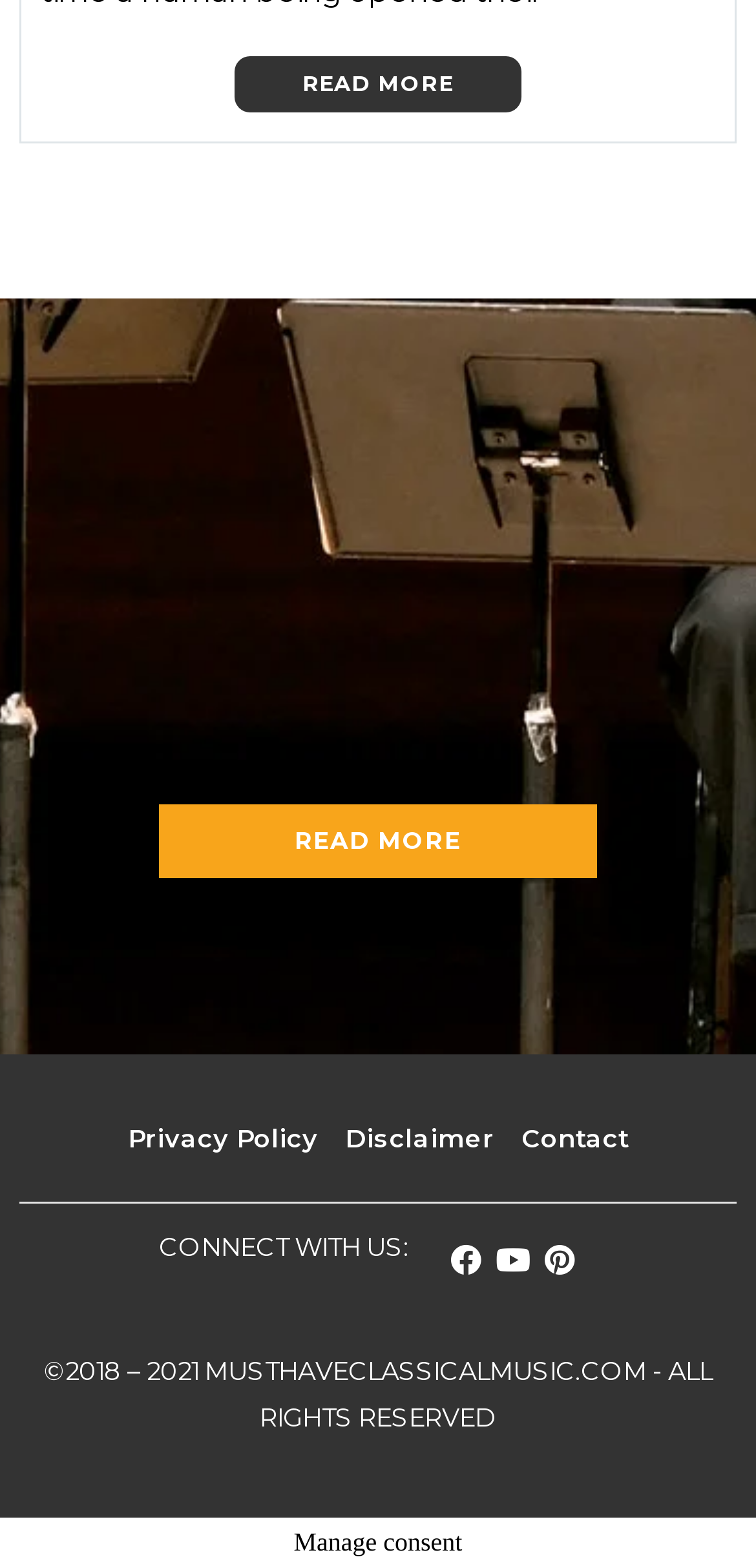Please answer the following question using a single word or phrase: 
What is the text of the first 'READ MORE' link?

READ MORE